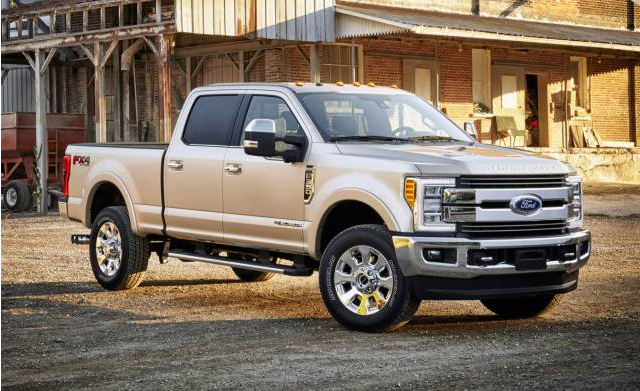What is displayed prominently on the grille?
Using the image, answer in one word or phrase.

Ford emblem